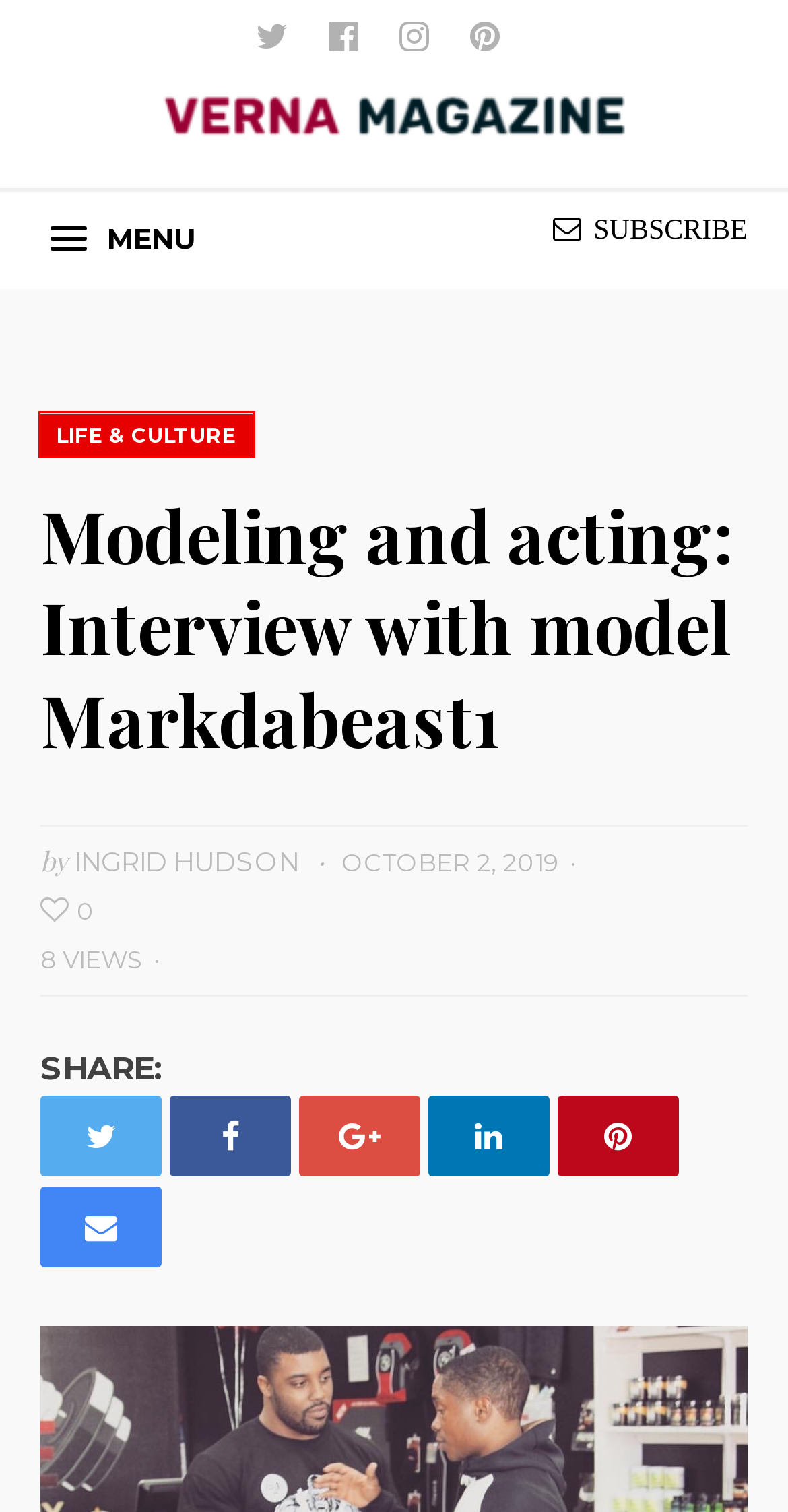Look at the screenshot of the webpage and find the element within the red bounding box. Choose the webpage description that best fits the new webpage that will appear after clicking the element. Here are the candidates:
A. The Role of Dietary Supplements in Athletic Performance Enhancement - Verna Magazine
B. Embracing Self-Acceptance in the Journey of Personal Transformation - Verna Magazine
C. Home - Verna Magazine
D. Beauty Archives - Verna Magazine
E. Celebrity Archives - Verna Magazine
F. Ingrid Hudson, Author at Verna Magazine
G. Biography of Mohammad Saeid Moala, a famous Iranian musician and athlete - Verna Magazine
H. Life & Culture Archives - Verna Magazine

H